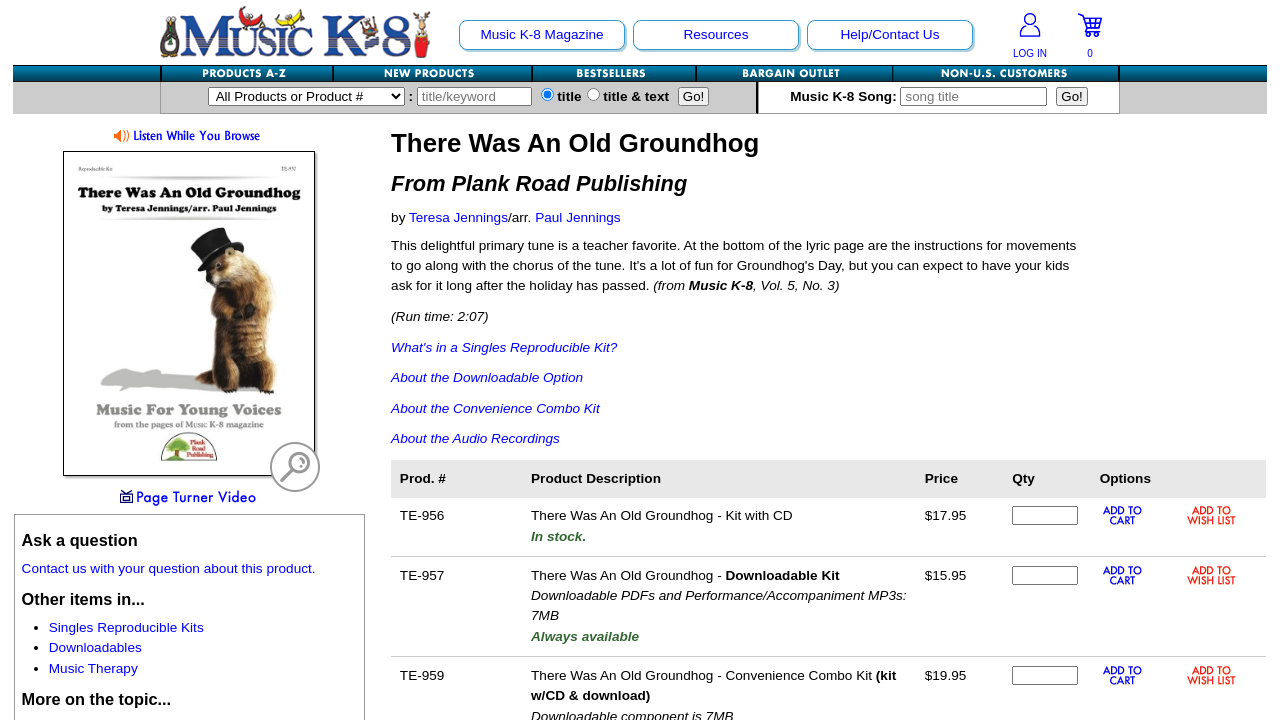What type of kit is TE-957?
Answer with a single word or phrase, using the screenshot for reference.

Downloadable Kit